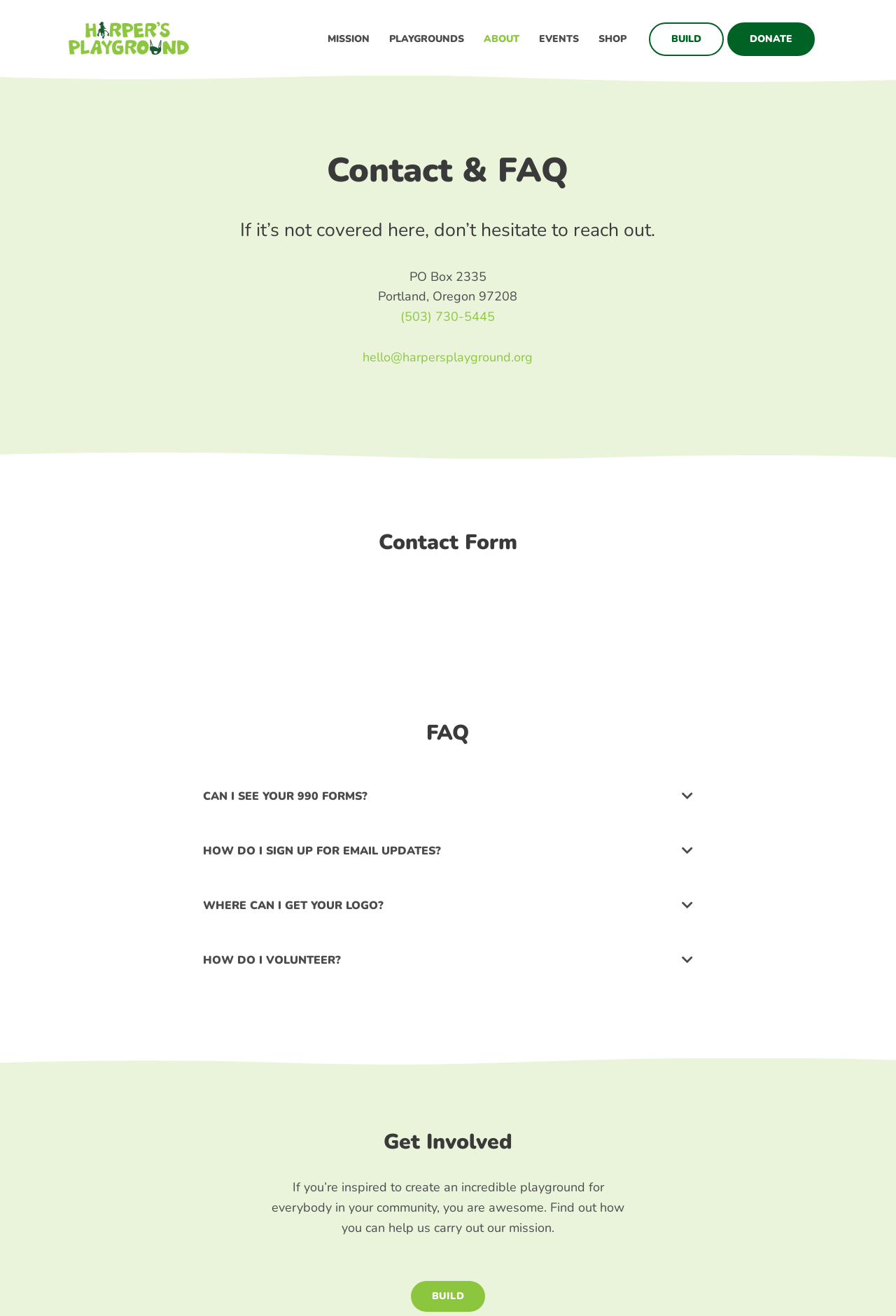Can you extract the primary headline text from the webpage?

Contact & FAQ